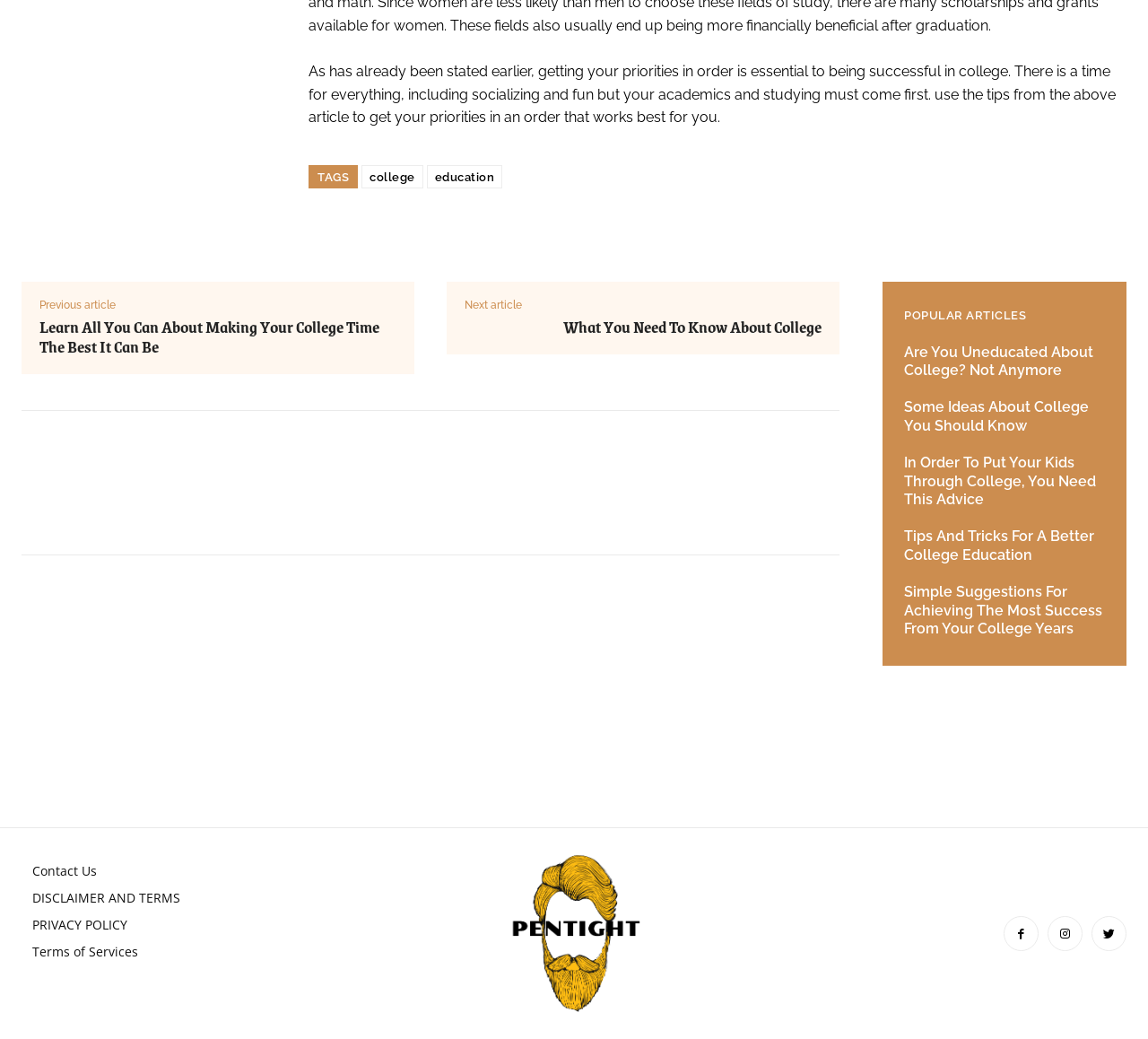Respond with a single word or phrase to the following question: What is the main topic of this webpage?

College